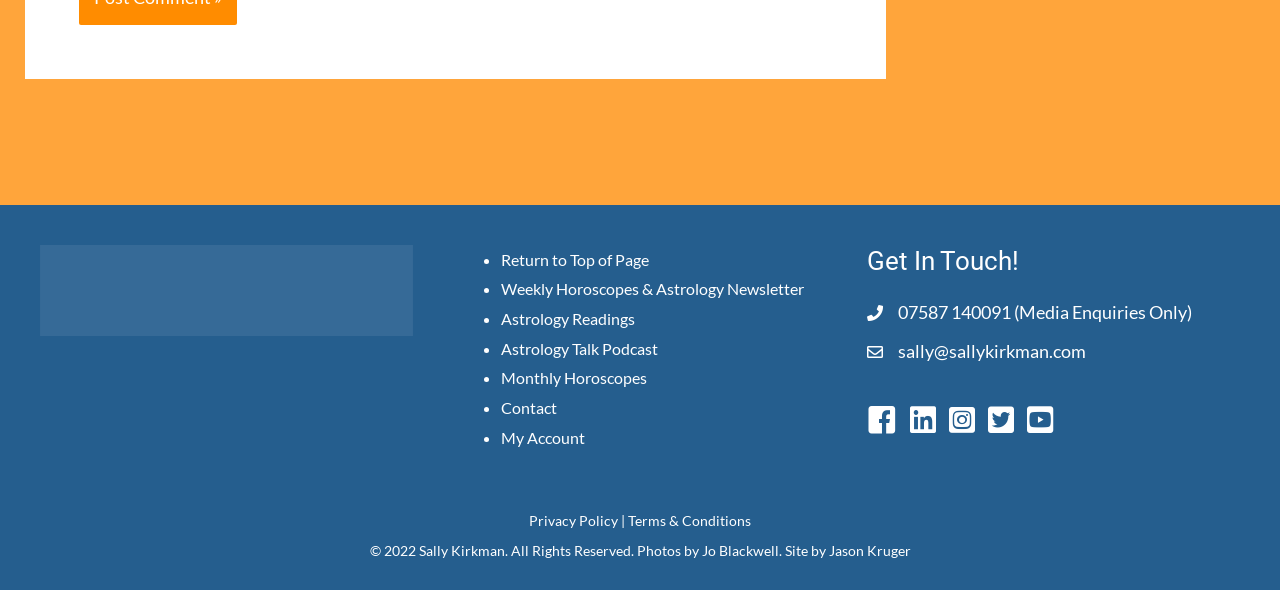Identify the bounding box coordinates of the part that should be clicked to carry out this instruction: "Get astrology readings".

[0.392, 0.524, 0.496, 0.556]